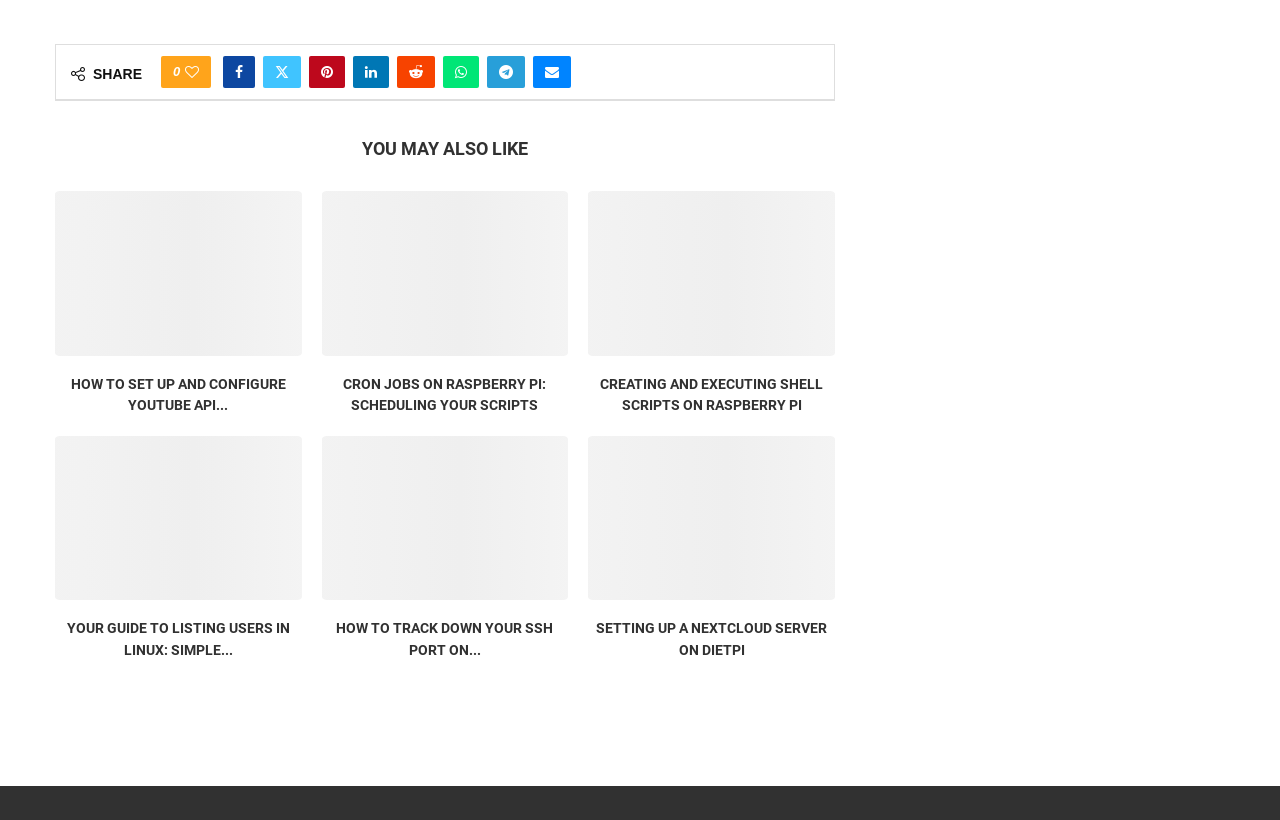What is the format of the links in the 'YOU MAY ALSO LIKE' section?
Provide an in-depth answer to the question, covering all aspects.

Each article in the 'YOU MAY ALSO LIKE' section is presented in a format that includes a heading and a link to the full article. The heading is a brief summary of the article, and the link allows the user to click and read the full article.